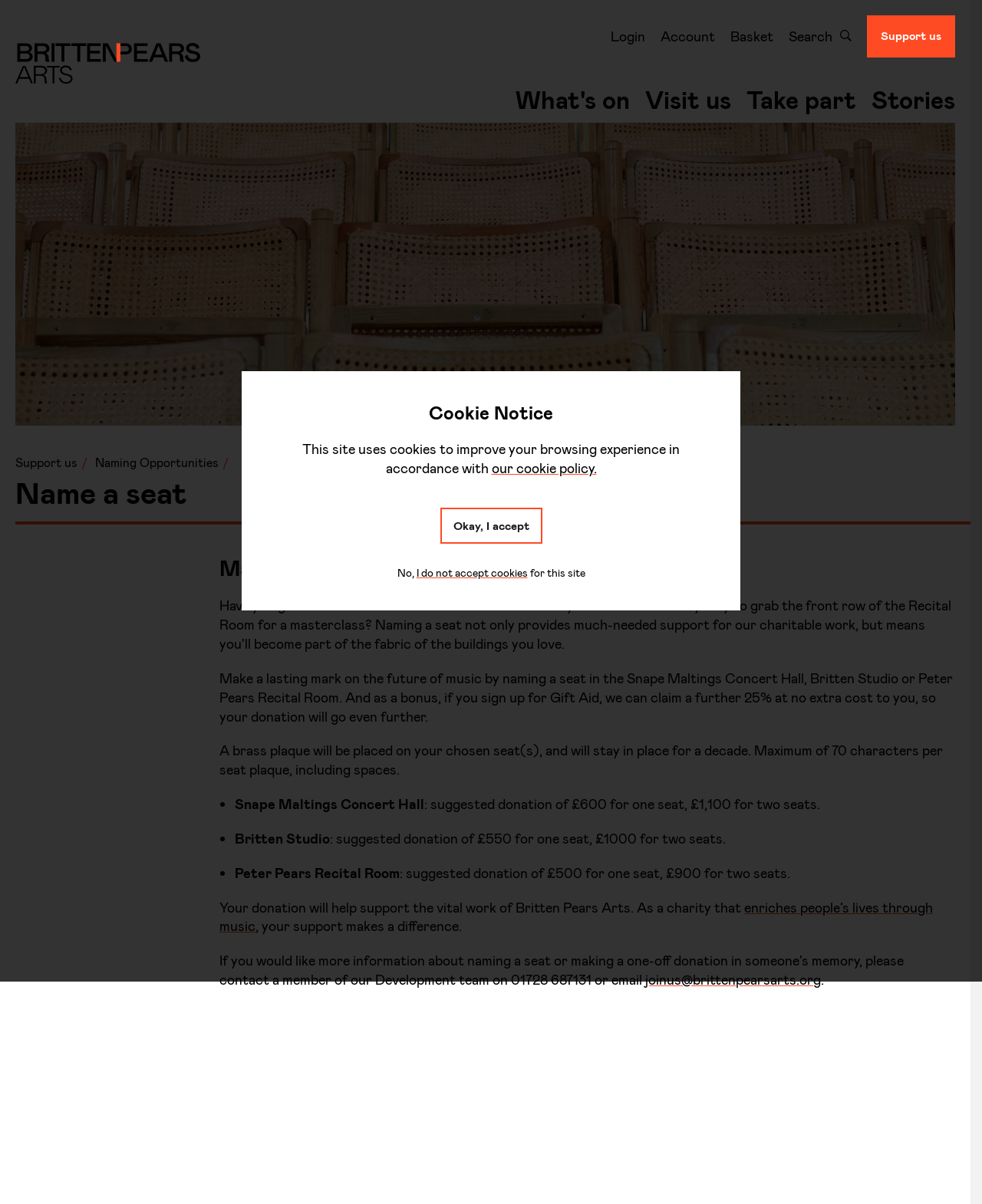Given the description "enriches people’s lives through music", provide the bounding box coordinates of the corresponding UI element.

[0.224, 0.746, 0.95, 0.776]